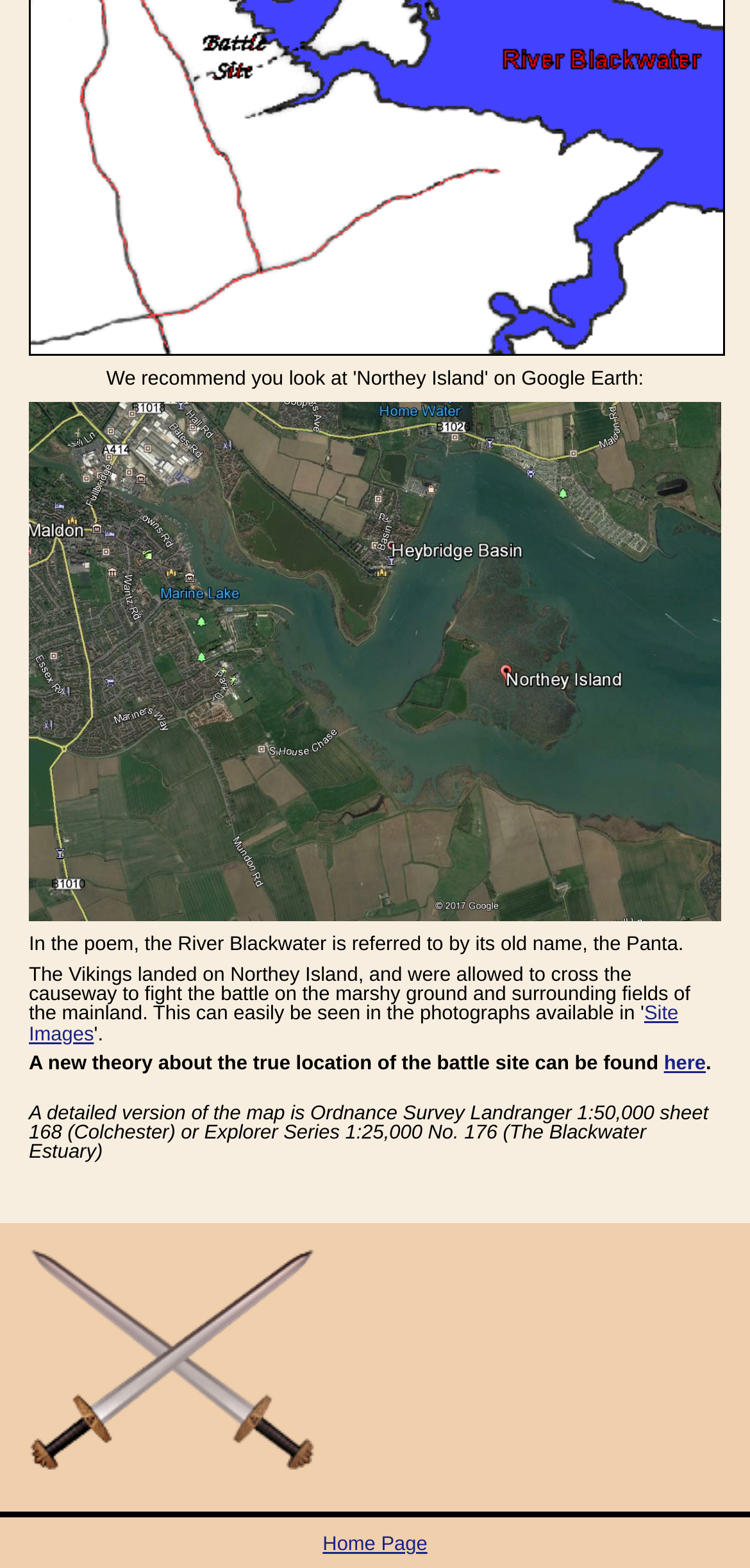Provide the bounding box for the UI element matching this description: "here".

[0.885, 0.672, 0.941, 0.686]